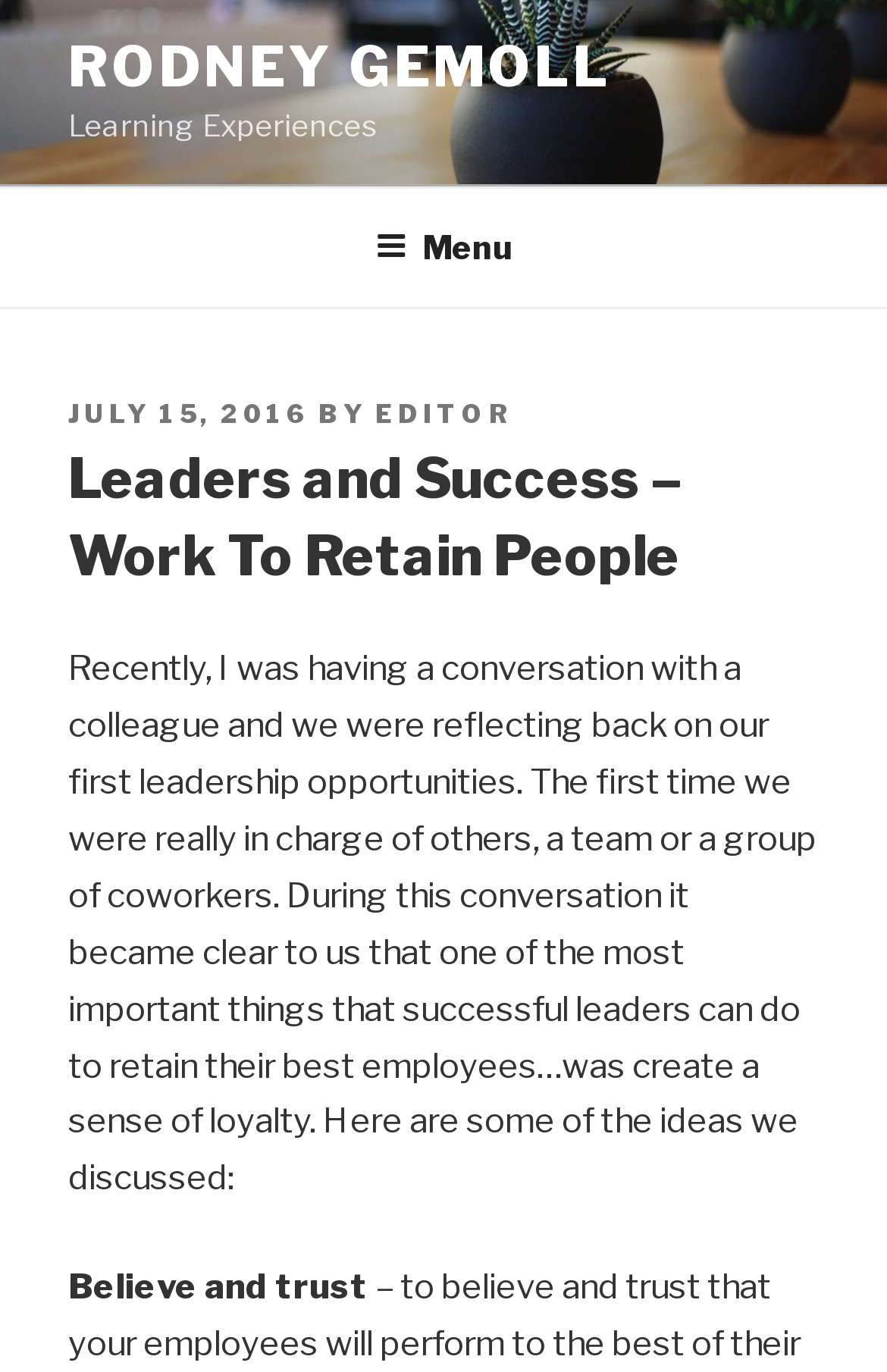What is the topic of the article?
Based on the image, answer the question with as much detail as possible.

I determined the topic of the article by reading the main heading, which says 'Leaders and Success – Work To Retain People'. This heading suggests that the article is about leadership and success, specifically in the context of retaining employees.